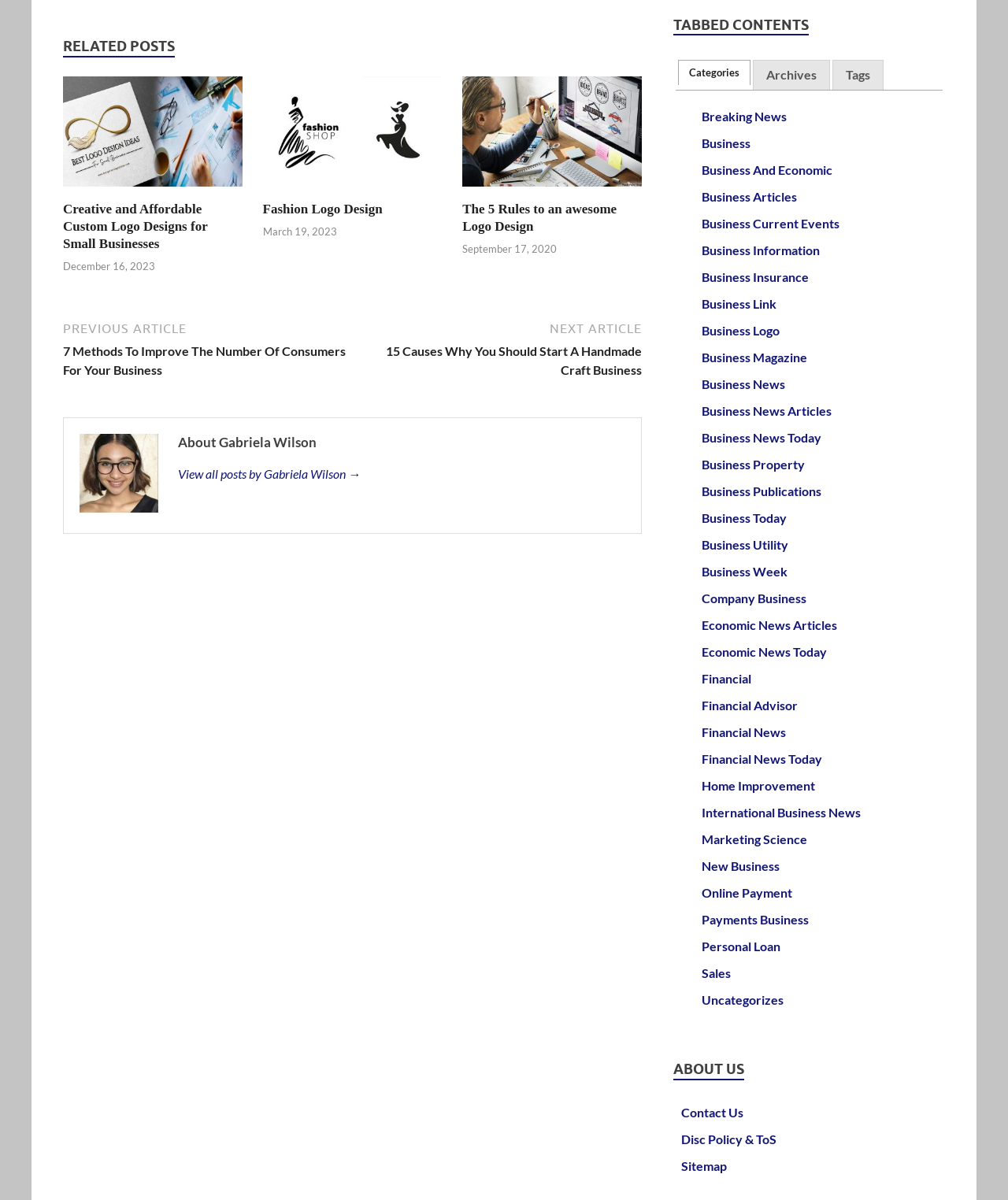What is the name of the author of the posts?
Give a one-word or short-phrase answer derived from the screenshot.

Gabriela Wilson